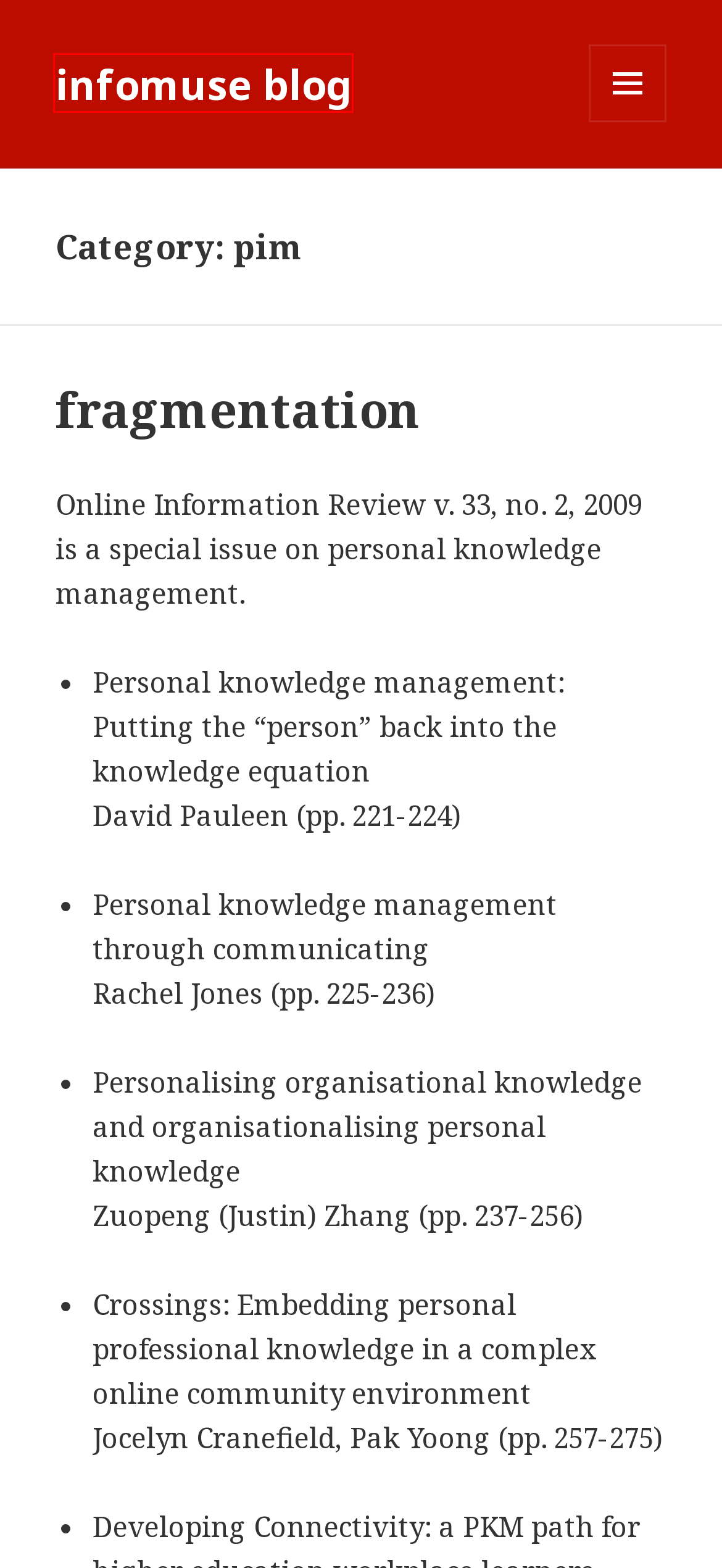Consider the screenshot of a webpage with a red bounding box around an element. Select the webpage description that best corresponds to the new page after clicking the element inside the red bounding box. Here are the candidates:
A. reading – infomuse blog
B. the process – infomuse blog
C. Blog Tool, Publishing Platform, and CMS – WordPress.org
D. emacs – infomuse blog
E. ppm? – infomuse blog
F. fragmentation – infomuse blog
G. infomuse blog – putting the tech back in tech services
H. https://maisonbisson.com/post/my-personal-crisis-of-digital-preservation/

G